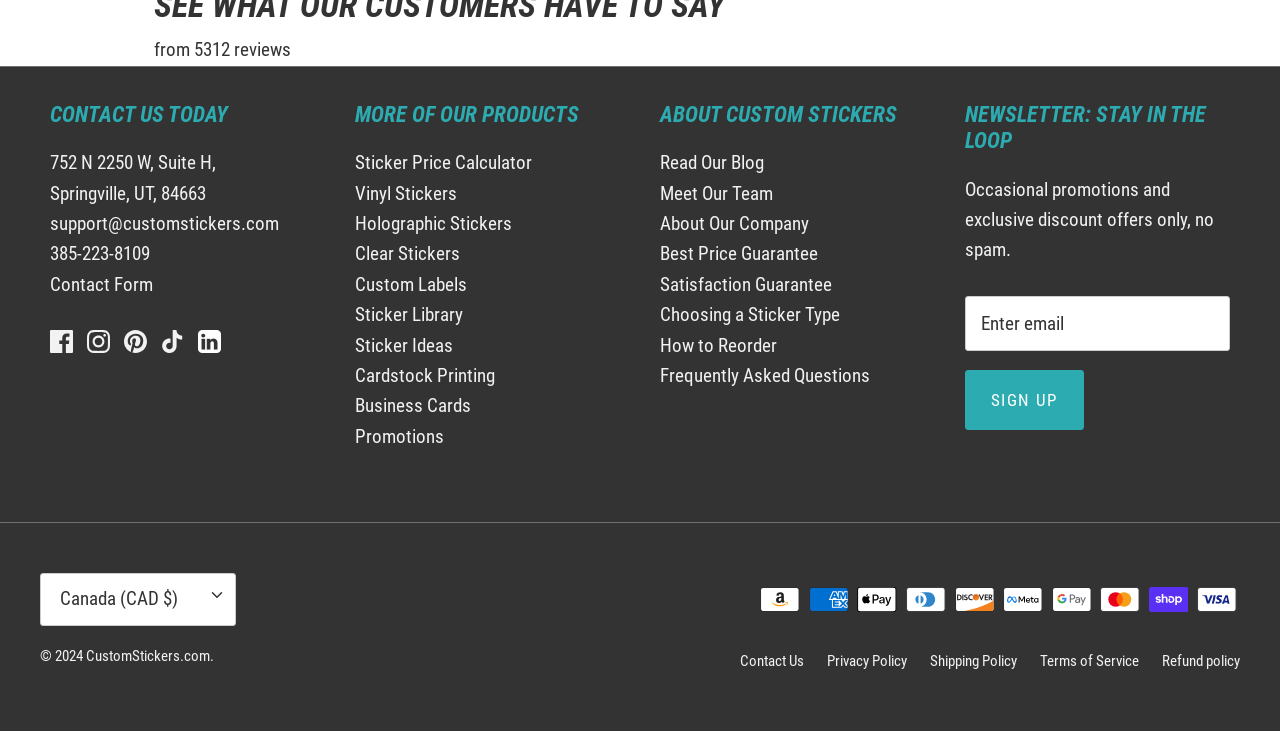Provide the bounding box coordinates of the UI element this sentence describes: "aria-label="Tiktok"".

[0.126, 0.452, 0.144, 0.483]